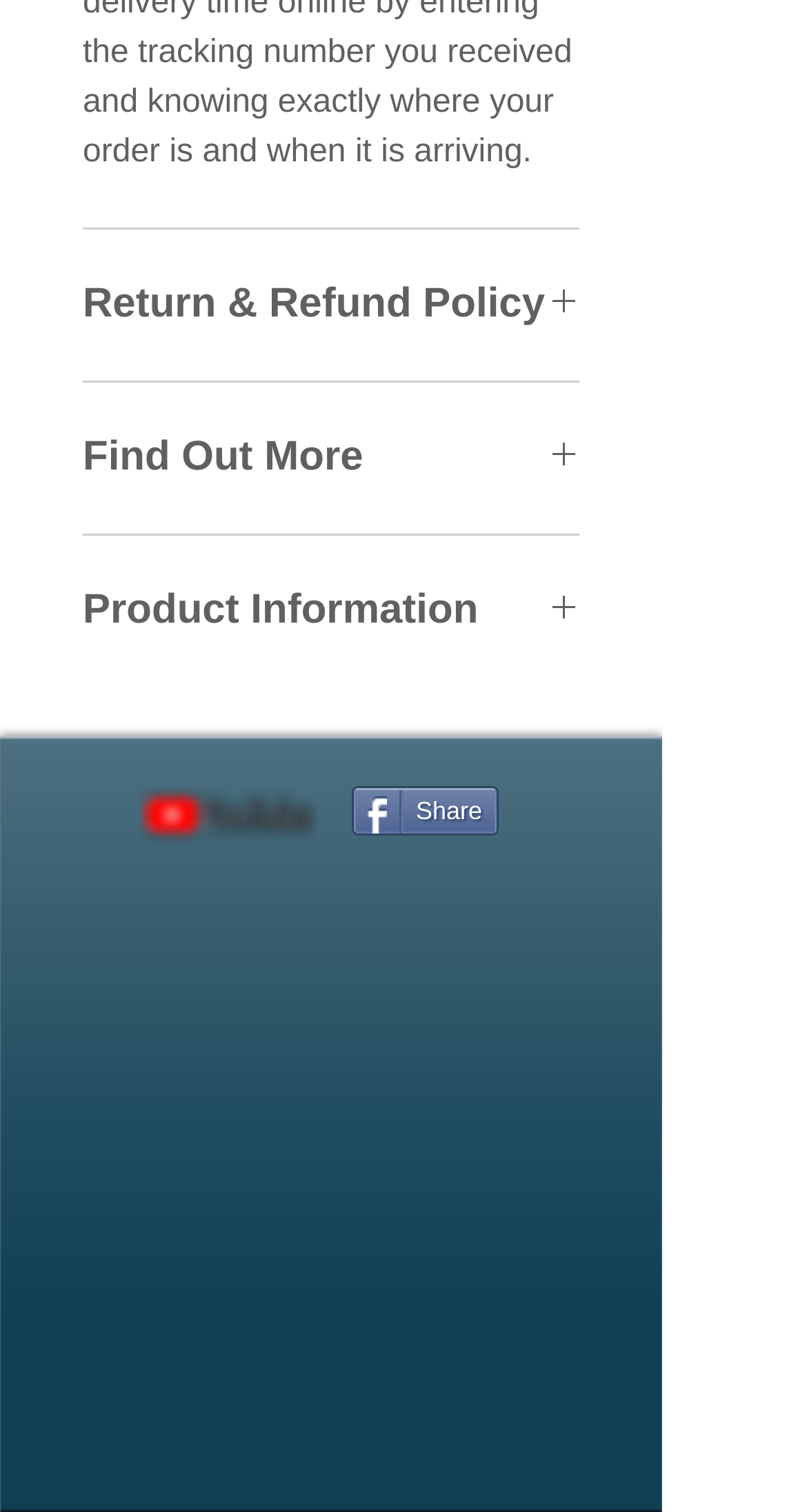Identify the bounding box coordinates of the region that should be clicked to execute the following instruction: "Click on Return & Refund Policy".

[0.103, 0.185, 0.718, 0.219]